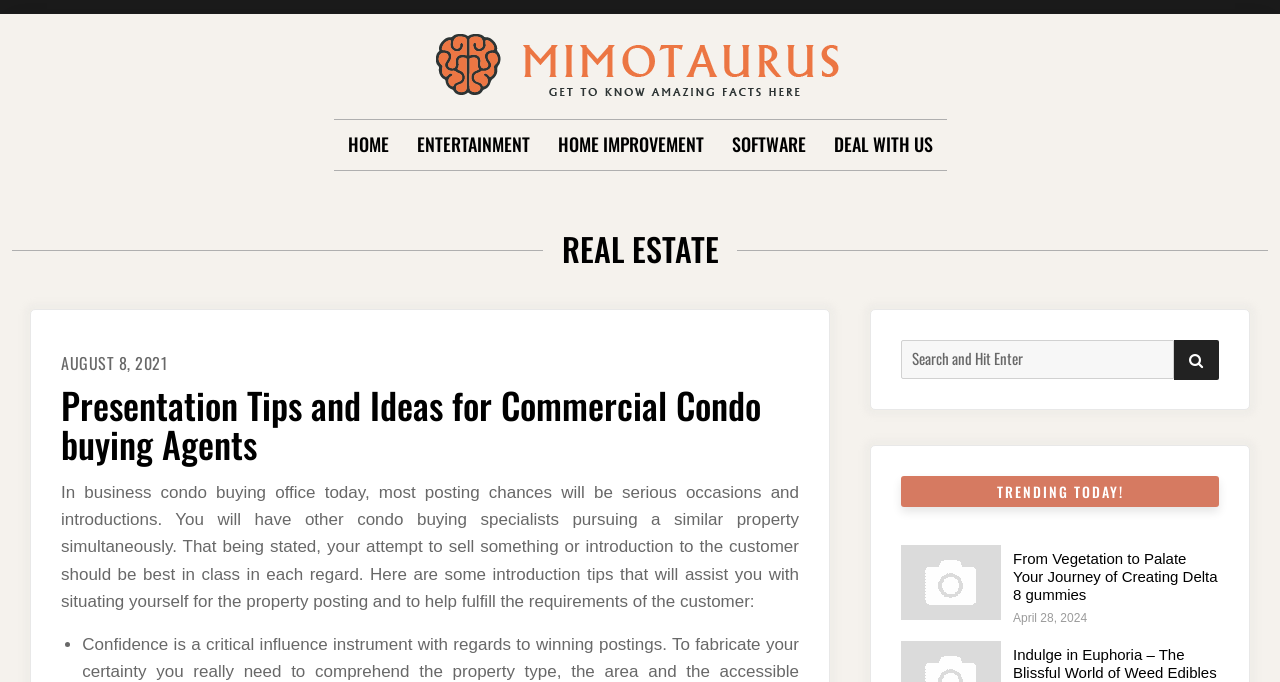Locate the bounding box for the described UI element: "August 8, 2021August 7, 2021". Ensure the coordinates are four float numbers between 0 and 1, formatted as [left, top, right, bottom].

[0.048, 0.514, 0.13, 0.55]